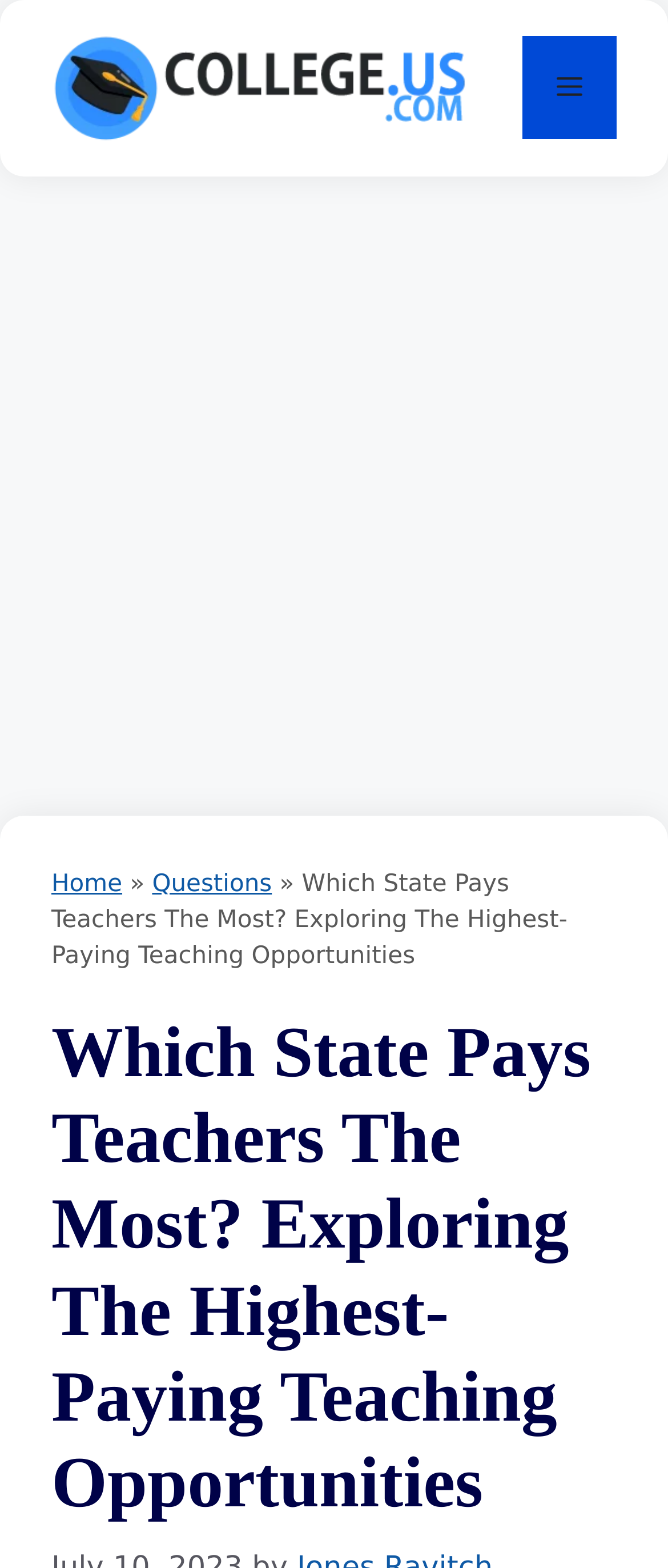Provide your answer to the question using just one word or phrase: What is the purpose of the button in the top right corner?

Menu